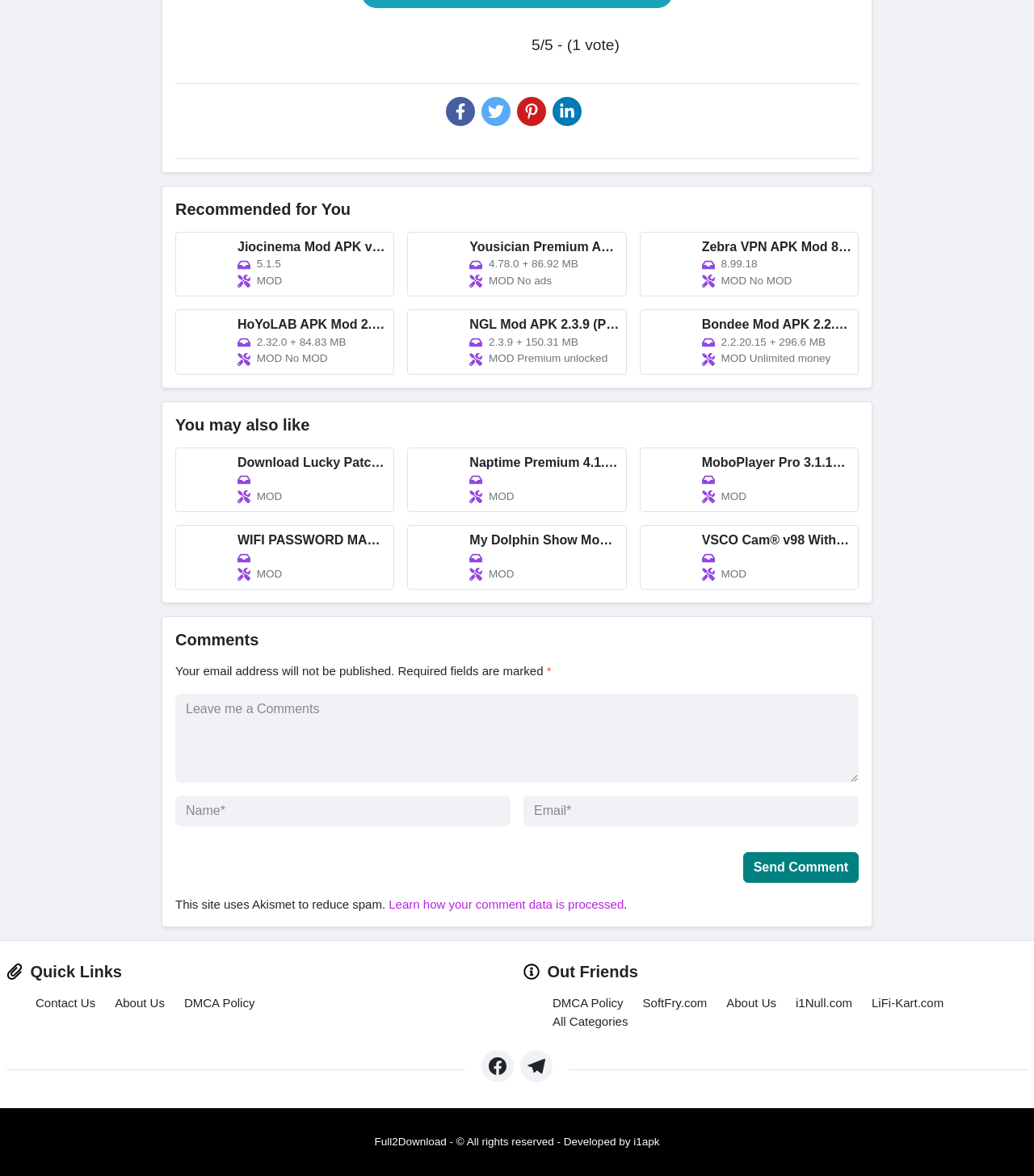Using the provided element description "aria-label="https://www.facebook.com/fulltodownload"", determine the bounding box coordinates of the UI element.

[0.466, 0.893, 0.497, 0.92]